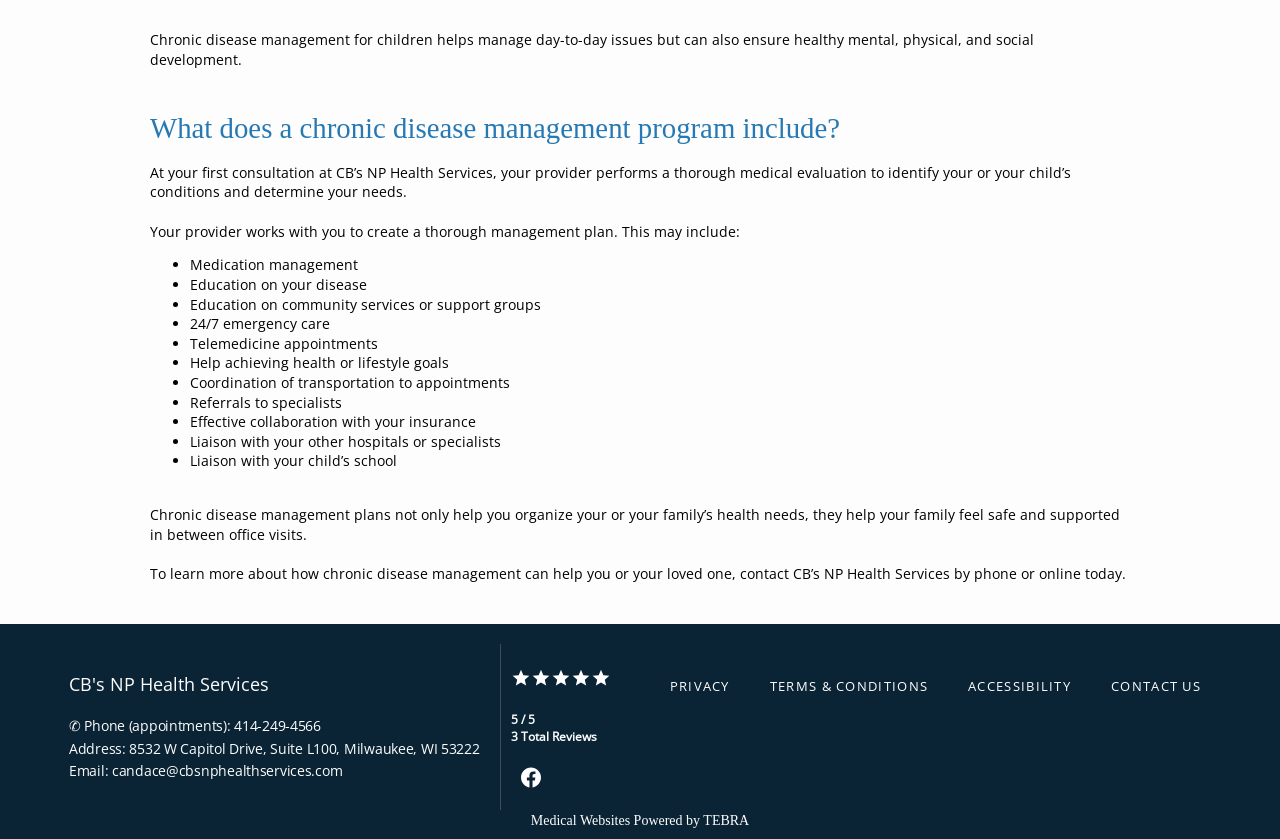Provide a single word or phrase answer to the question: 
How many total reviews are there?

3